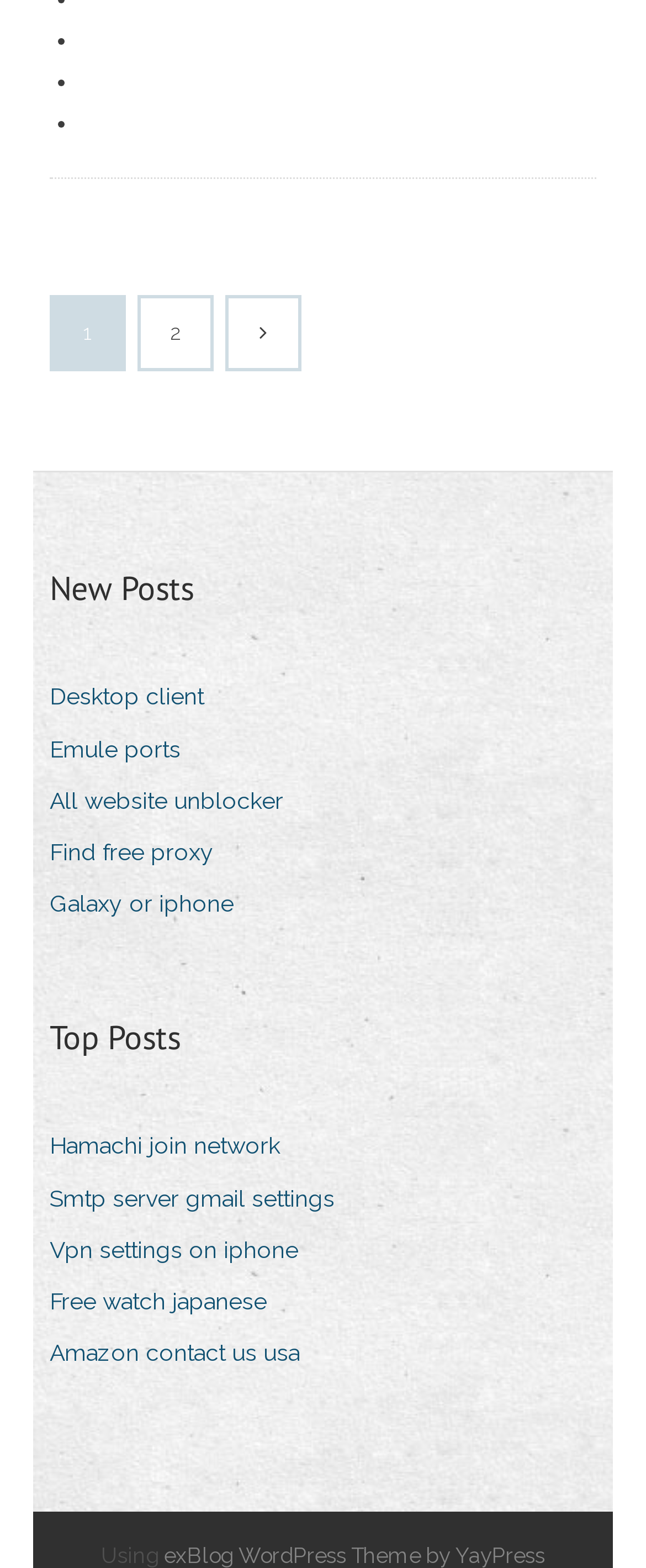Please specify the bounding box coordinates of the element that should be clicked to execute the given instruction: 'Check 'Top Posts''. Ensure the coordinates are four float numbers between 0 and 1, expressed as [left, top, right, bottom].

[0.077, 0.646, 0.279, 0.678]